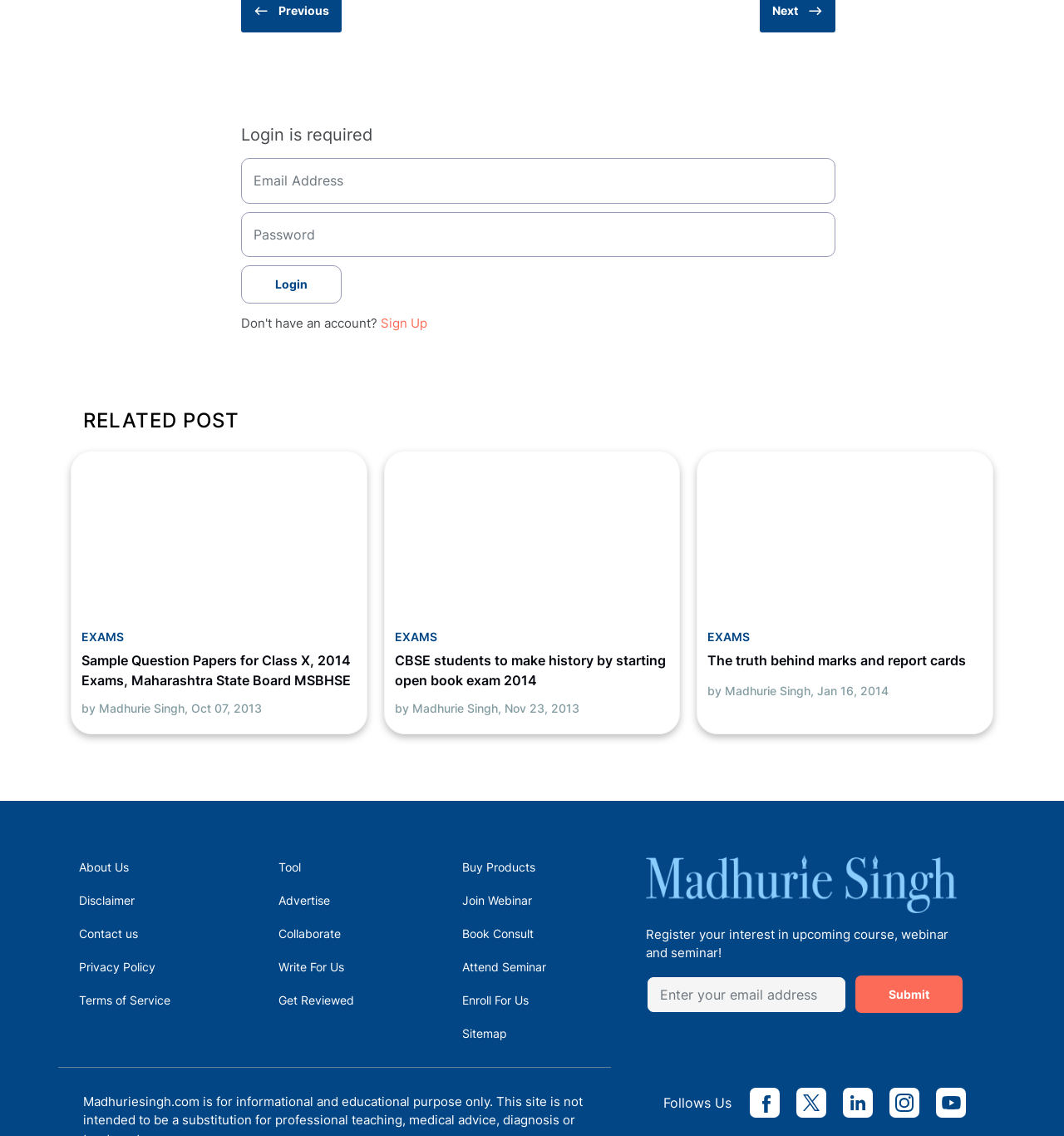Locate the bounding box coordinates of the area to click to fulfill this instruction: "Follow on Facebook". The bounding box should be presented as four float numbers between 0 and 1, in the order [left, top, right, bottom].

[0.704, 0.957, 0.732, 0.984]